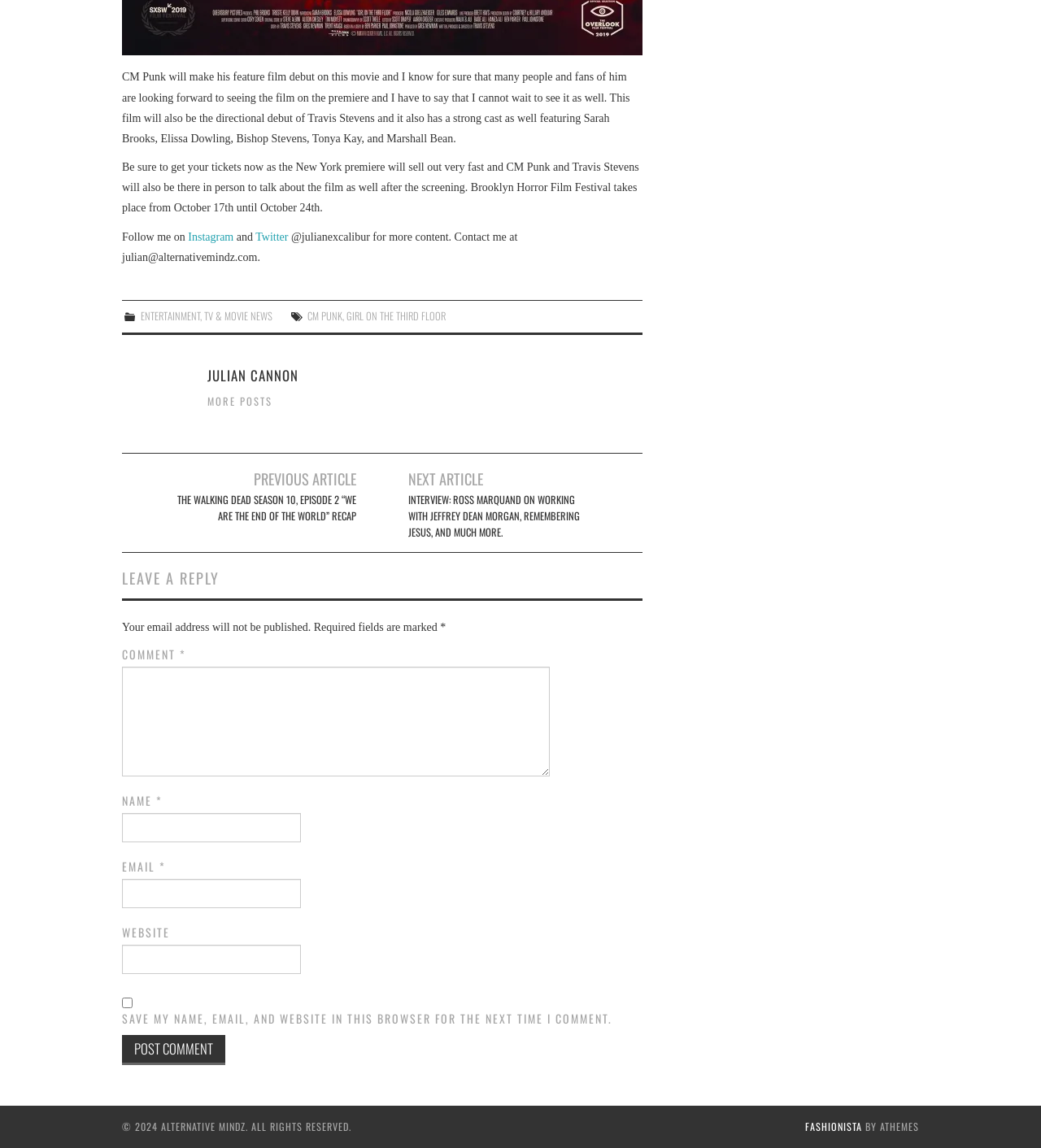Give a short answer using one word or phrase for the question:
What is the name of the author of the article?

Julian Cannon